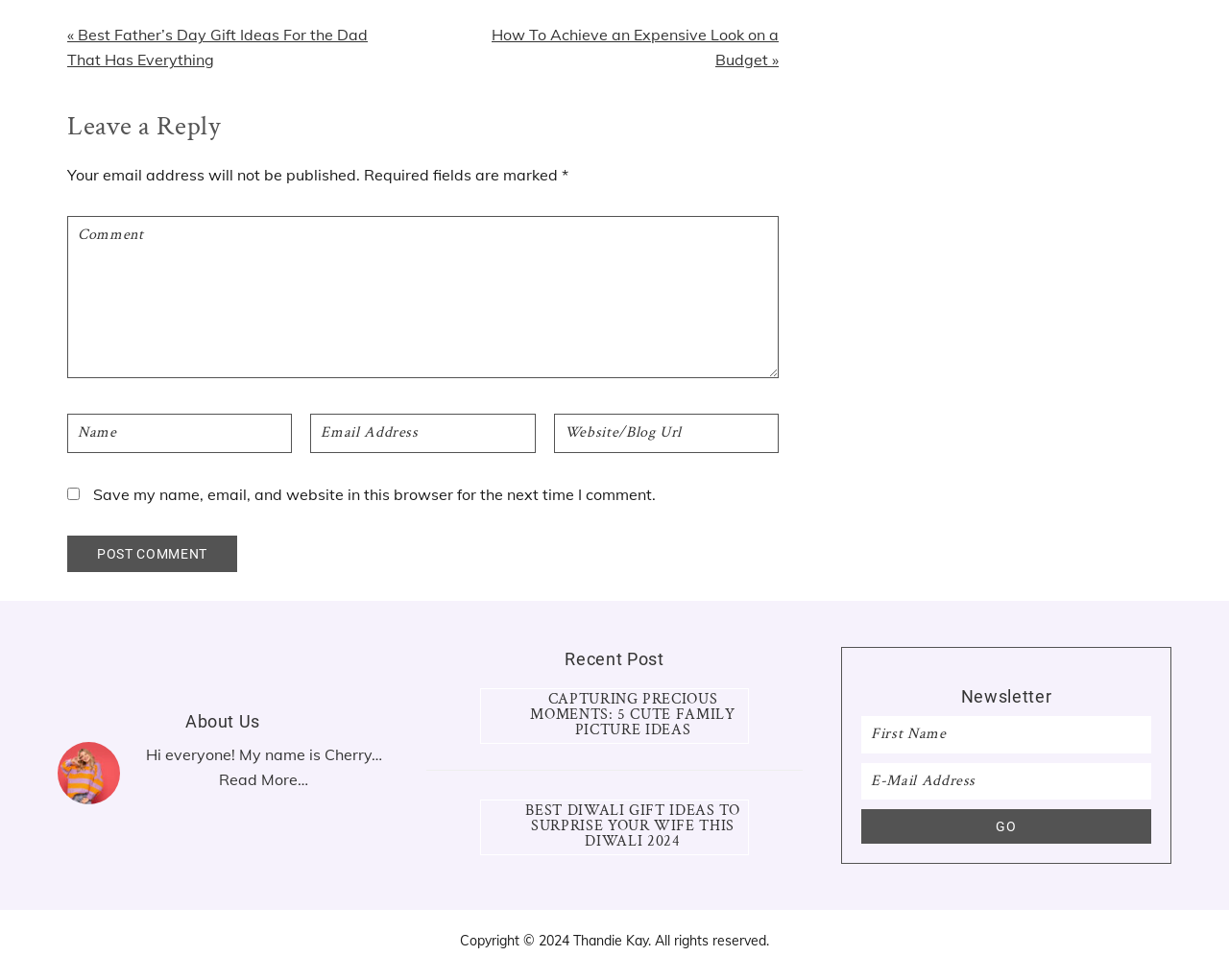What is the copyright year of the website?
Using the visual information, respond with a single word or phrase.

2024